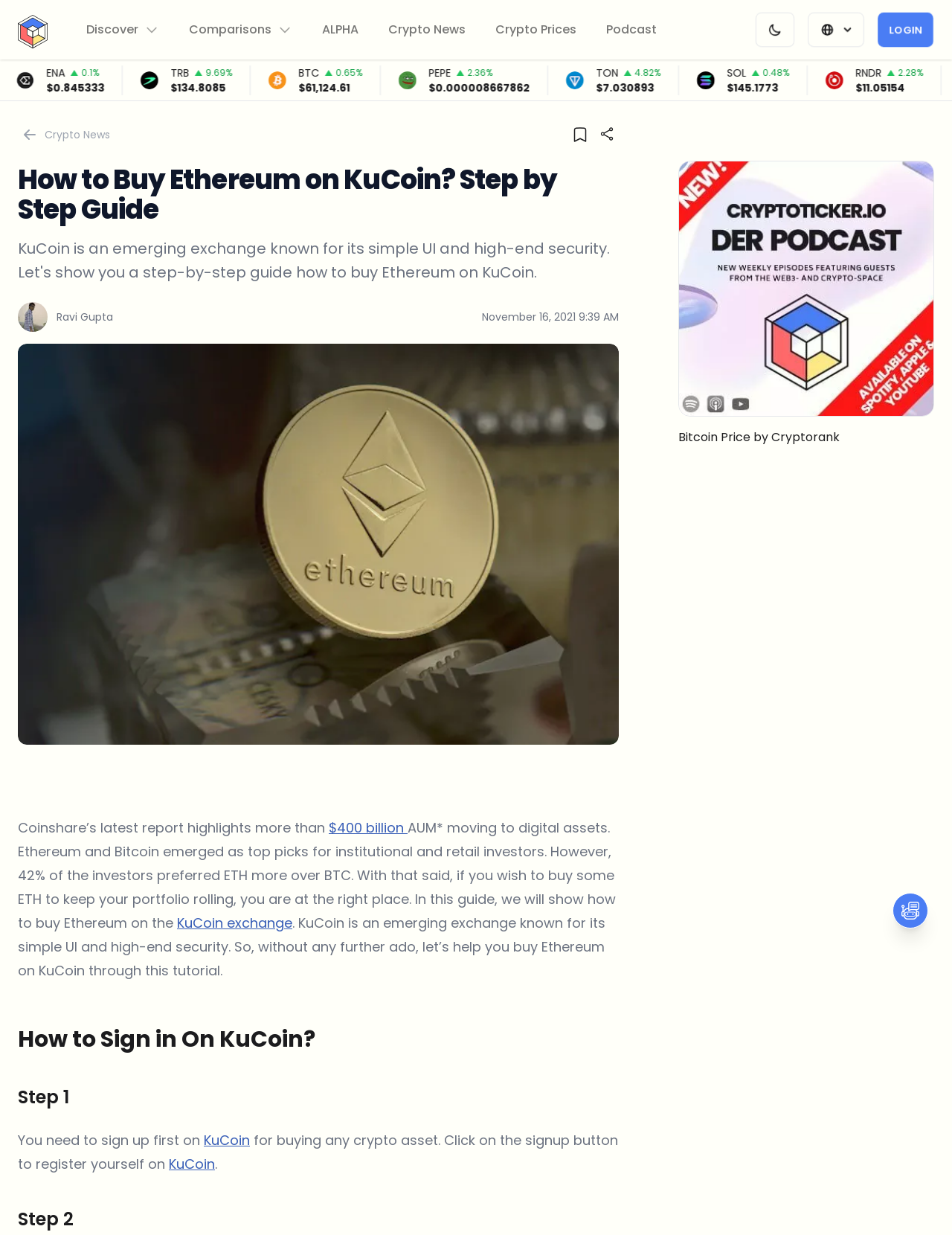Extract the bounding box coordinates for the UI element described as: "aria-label="Open CryptoGlossy" title="Open CryptoGlossy"".

[0.938, 0.723, 0.975, 0.752]